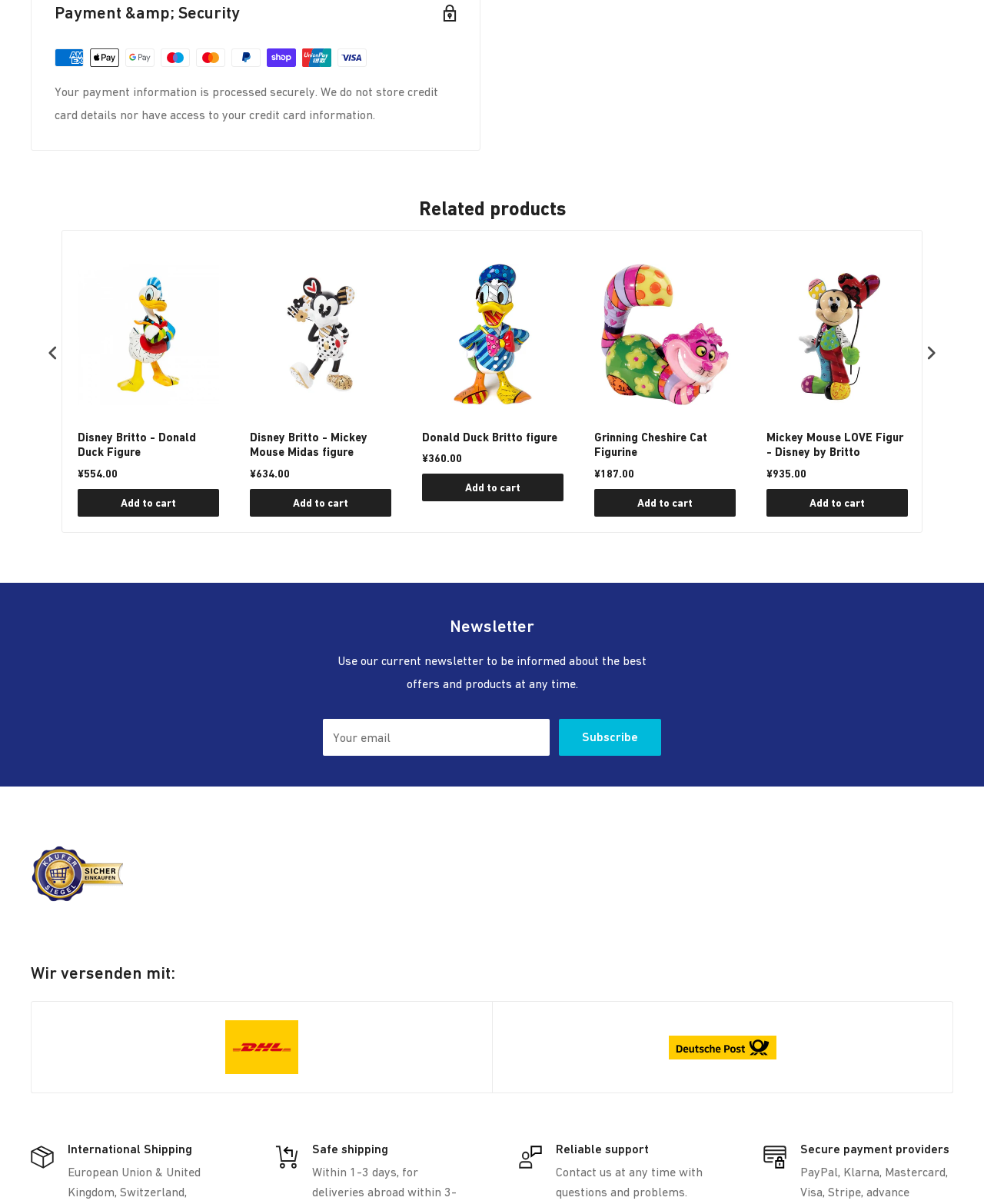Given the element description "Donald Duck Britto figure", identify the bounding box of the corresponding UI element.

[0.429, 0.357, 0.573, 0.37]